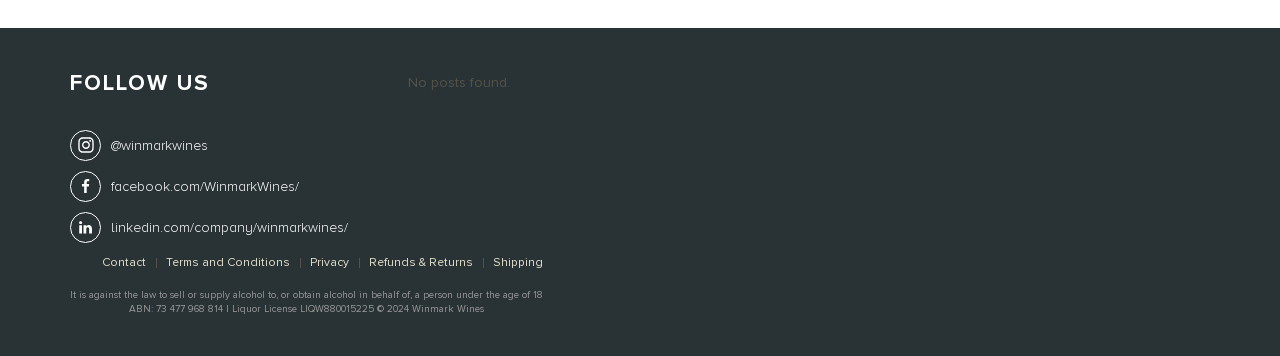Locate the bounding box coordinates of the area where you should click to accomplish the instruction: "Follow Winmark Wines on Instagram".

[0.055, 0.365, 0.272, 0.453]